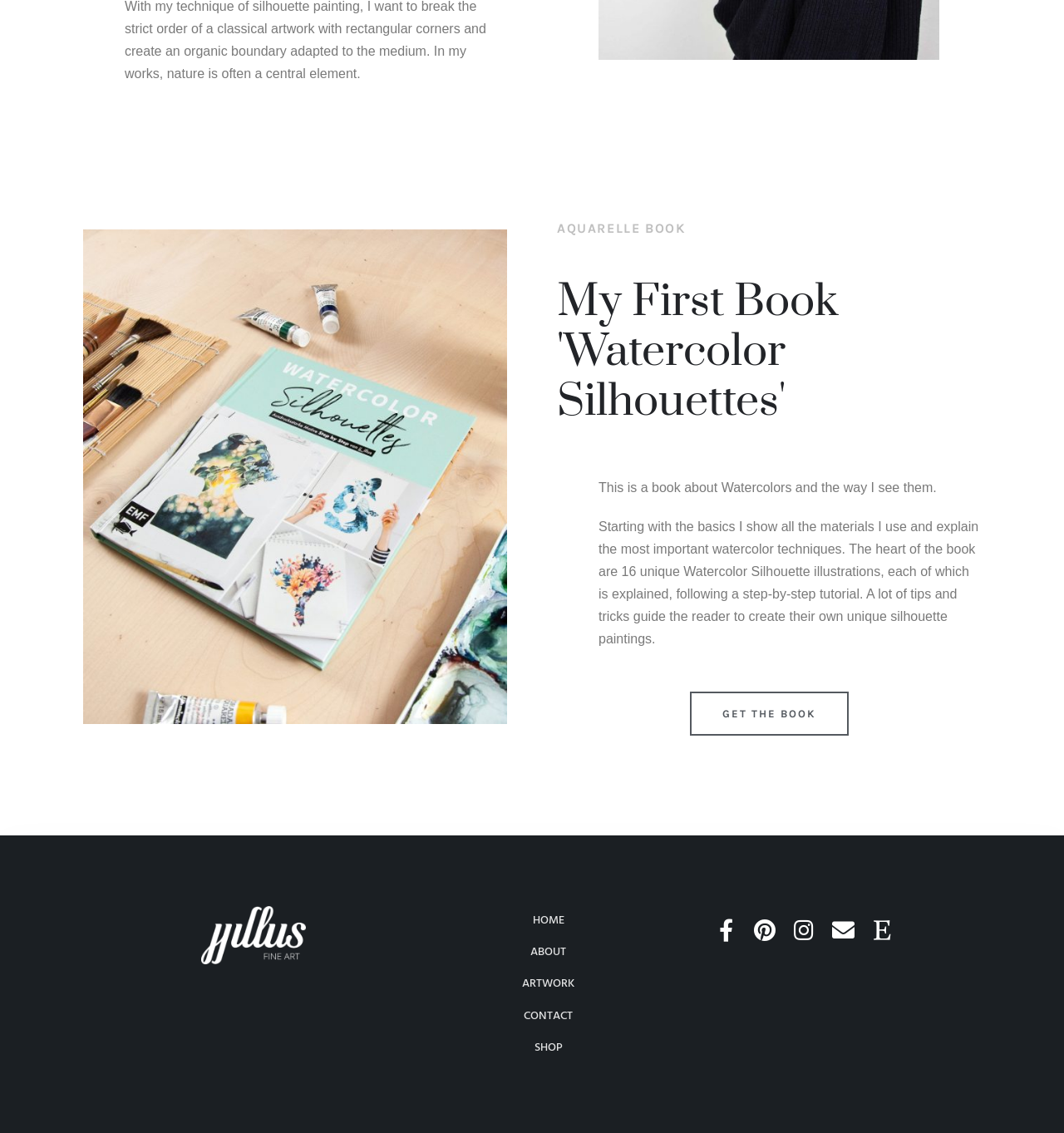How many navigation links are there?
Look at the screenshot and provide an in-depth answer.

There are five navigation links at the bottom of the page, which are HOME, ABOUT, ARTWORK, CONTACT, and SHOP.